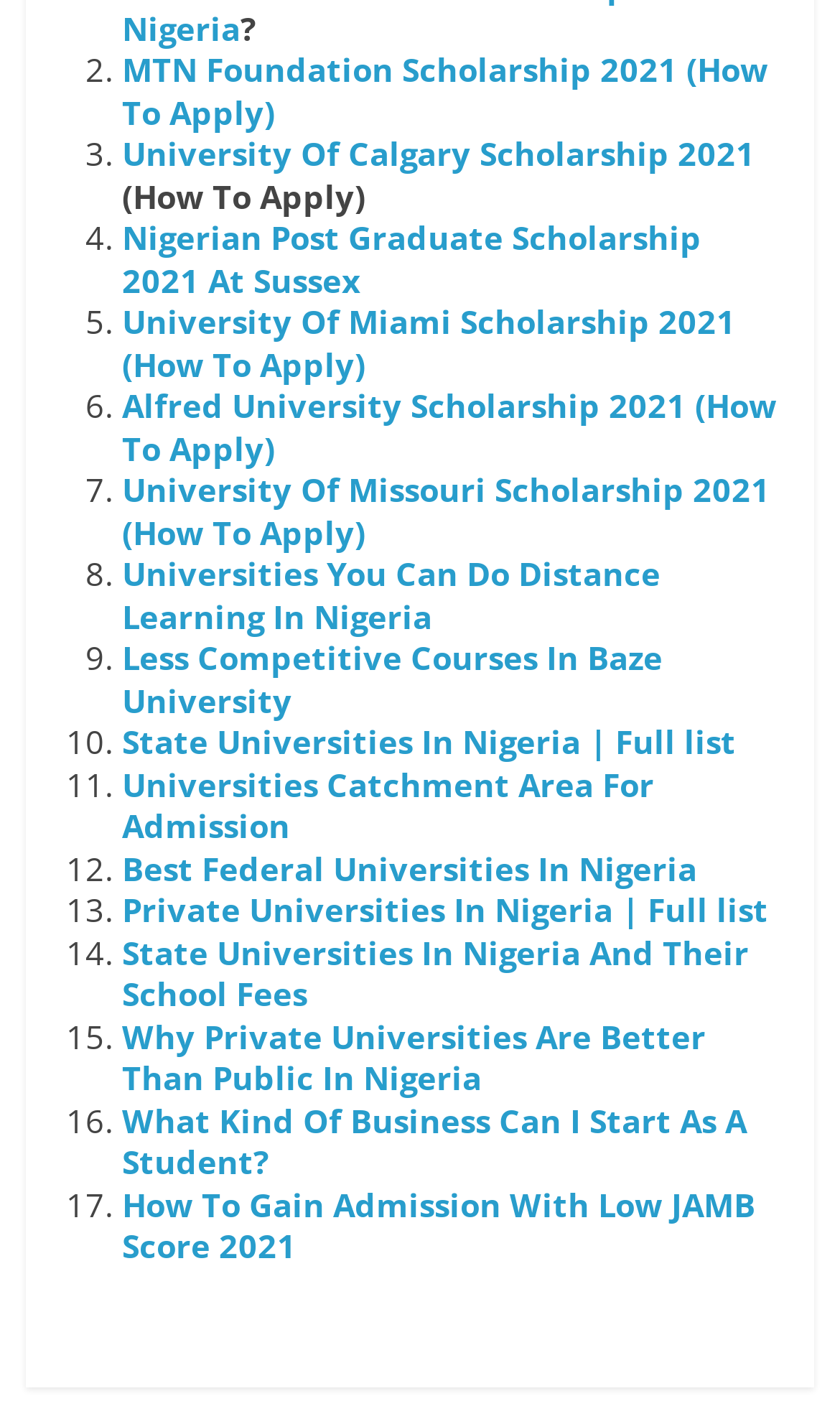Please locate the bounding box coordinates of the element that needs to be clicked to achieve the following instruction: "Go to HOME page". The coordinates should be four float numbers between 0 and 1, i.e., [left, top, right, bottom].

None